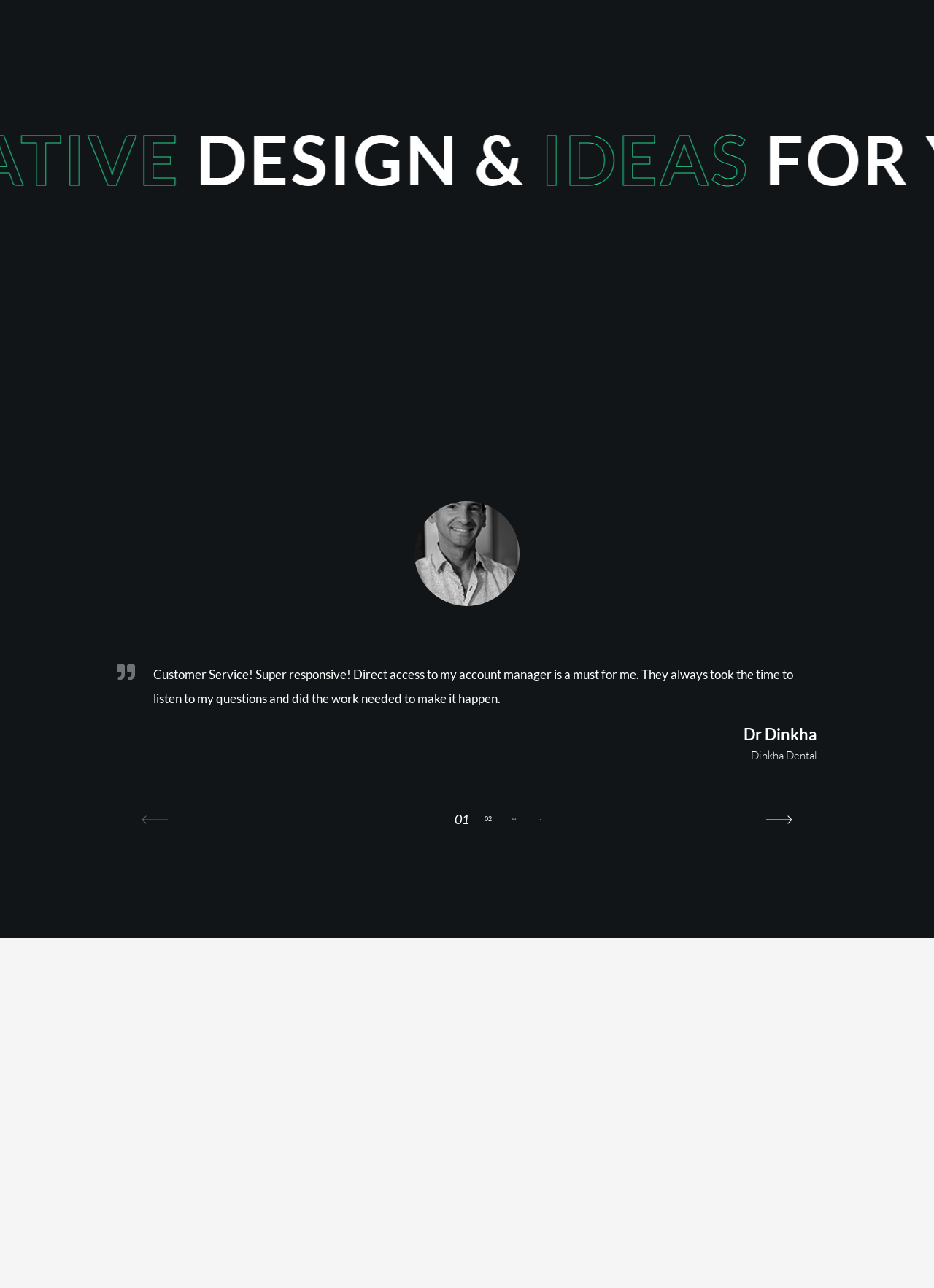Provide the bounding box coordinates for the UI element that is described as: "Coronavirus in Caribbean".

None